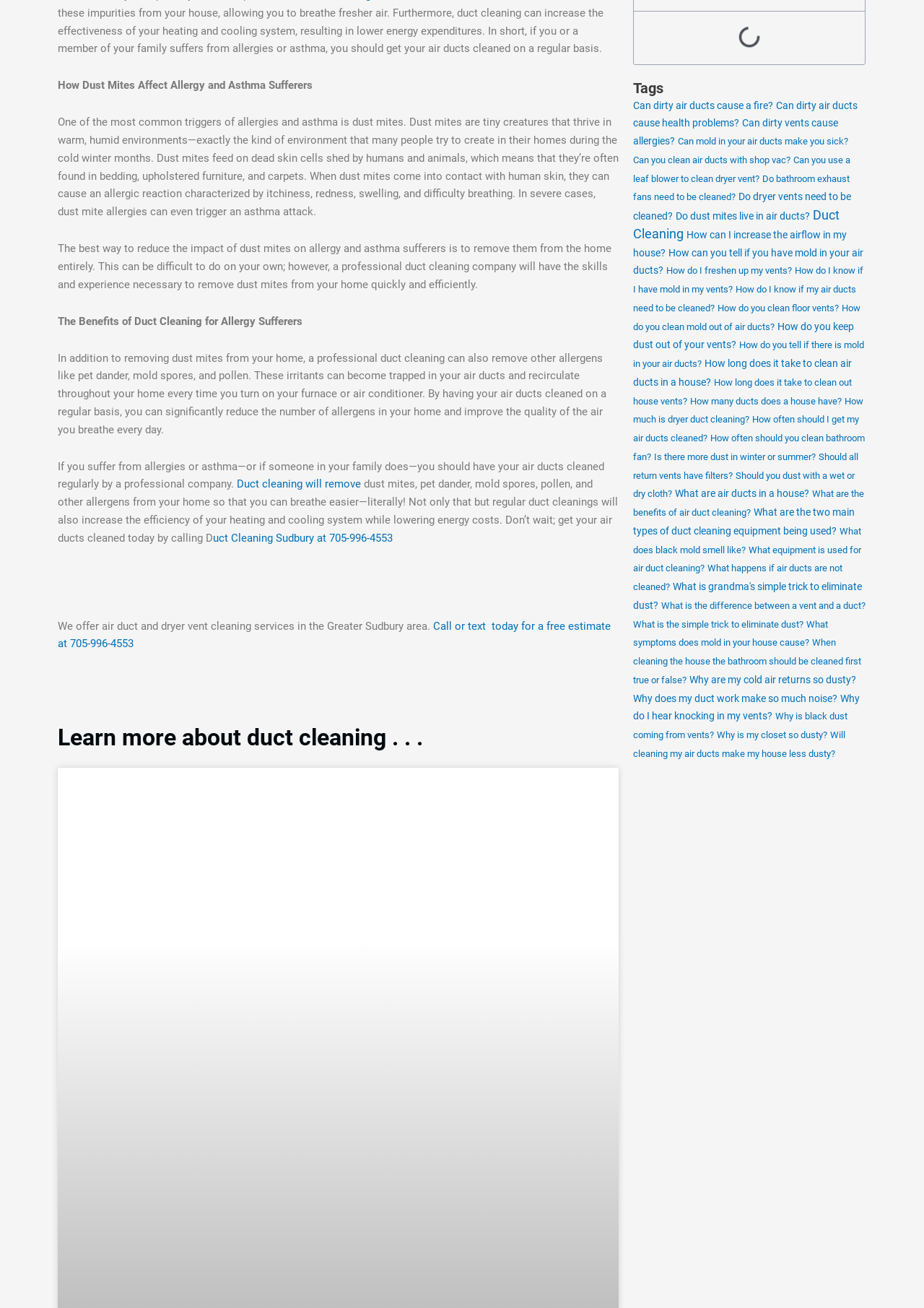Based on the element description Duct cleaning will remove, identify the bounding box coordinates for the UI element. The coordinates should be in the format (top-left x, top-left y, bottom-right x, bottom-right y) and within the 0 to 1 range.

[0.256, 0.365, 0.391, 0.375]